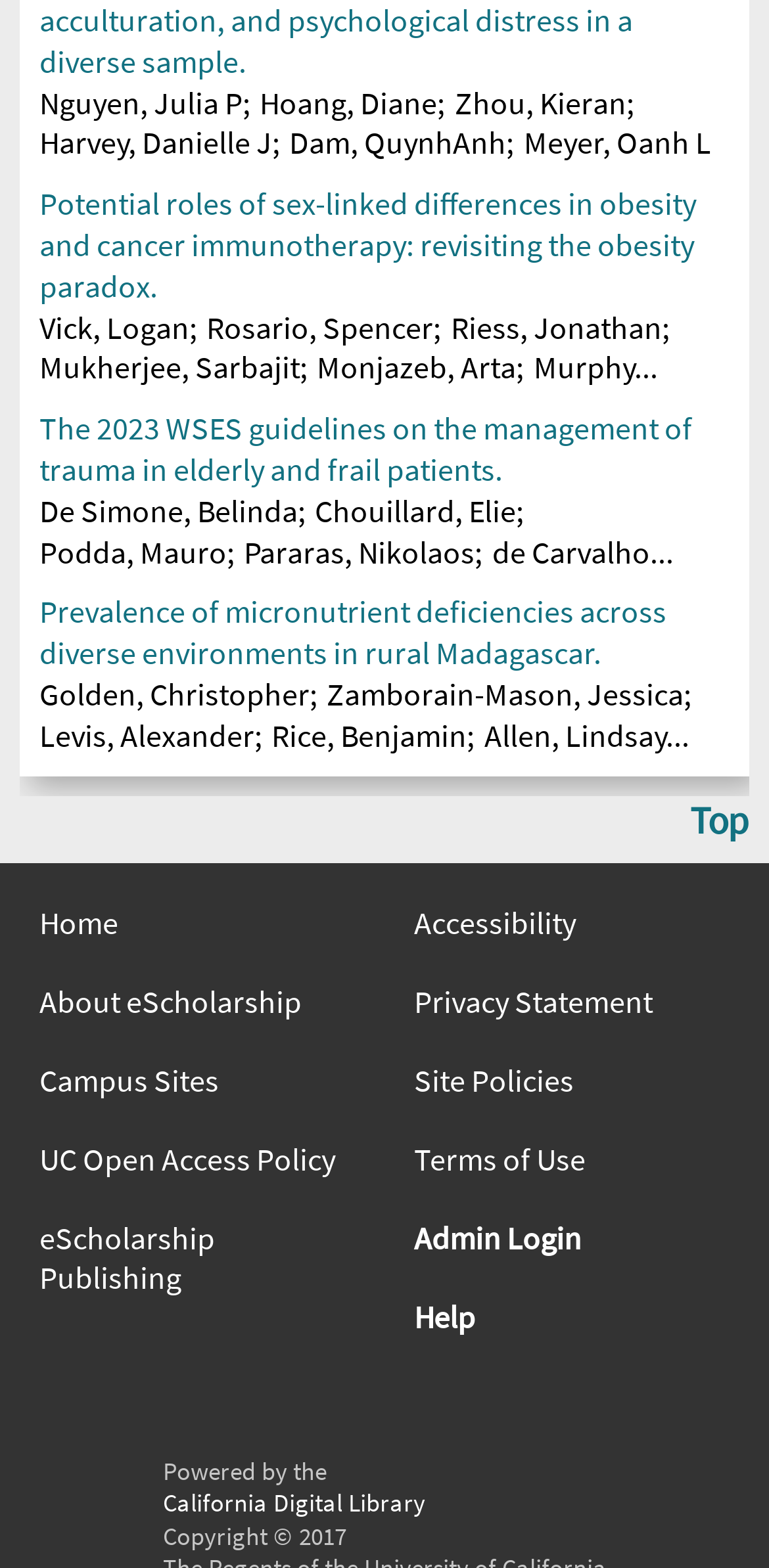Use a single word or phrase to answer the question:
What is the name of the organization at the bottom of the page?

eScholarship, University of California